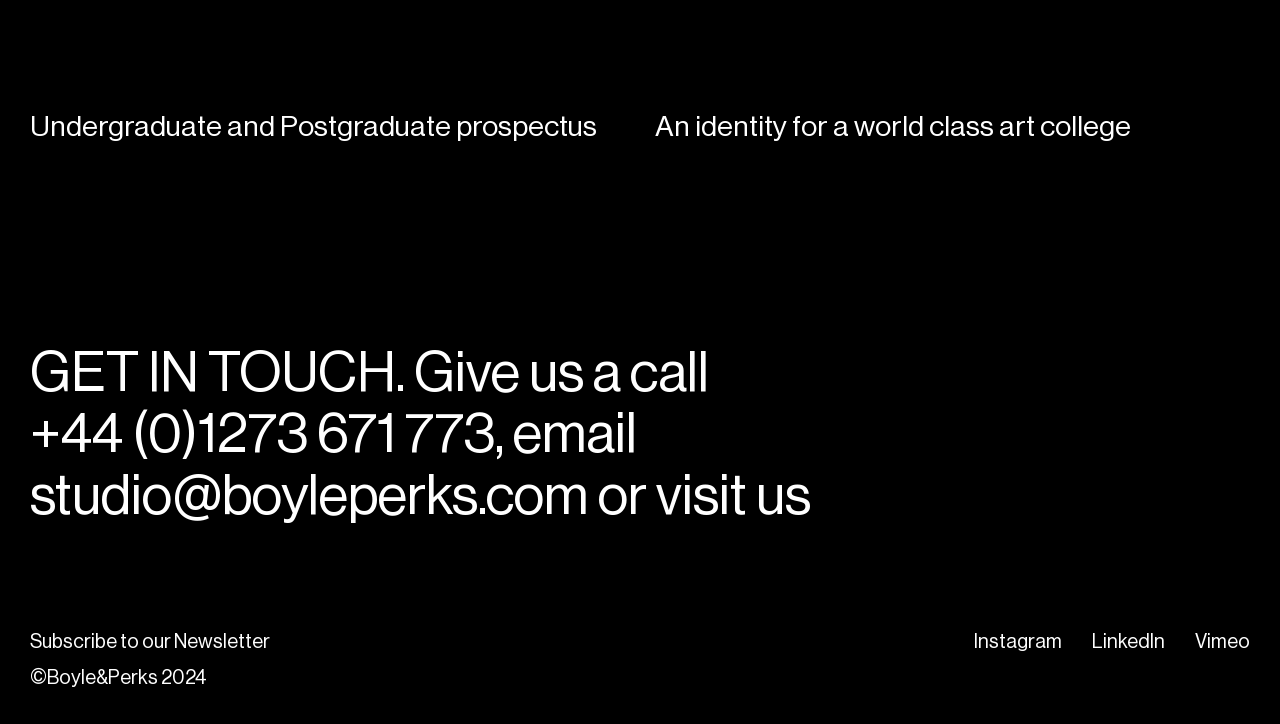Can you give a detailed response to the following question using the information from the image? What is the email address to contact?

I found the email address by looking at the text next to 'email' which is 'studio@boyleperks.com'.